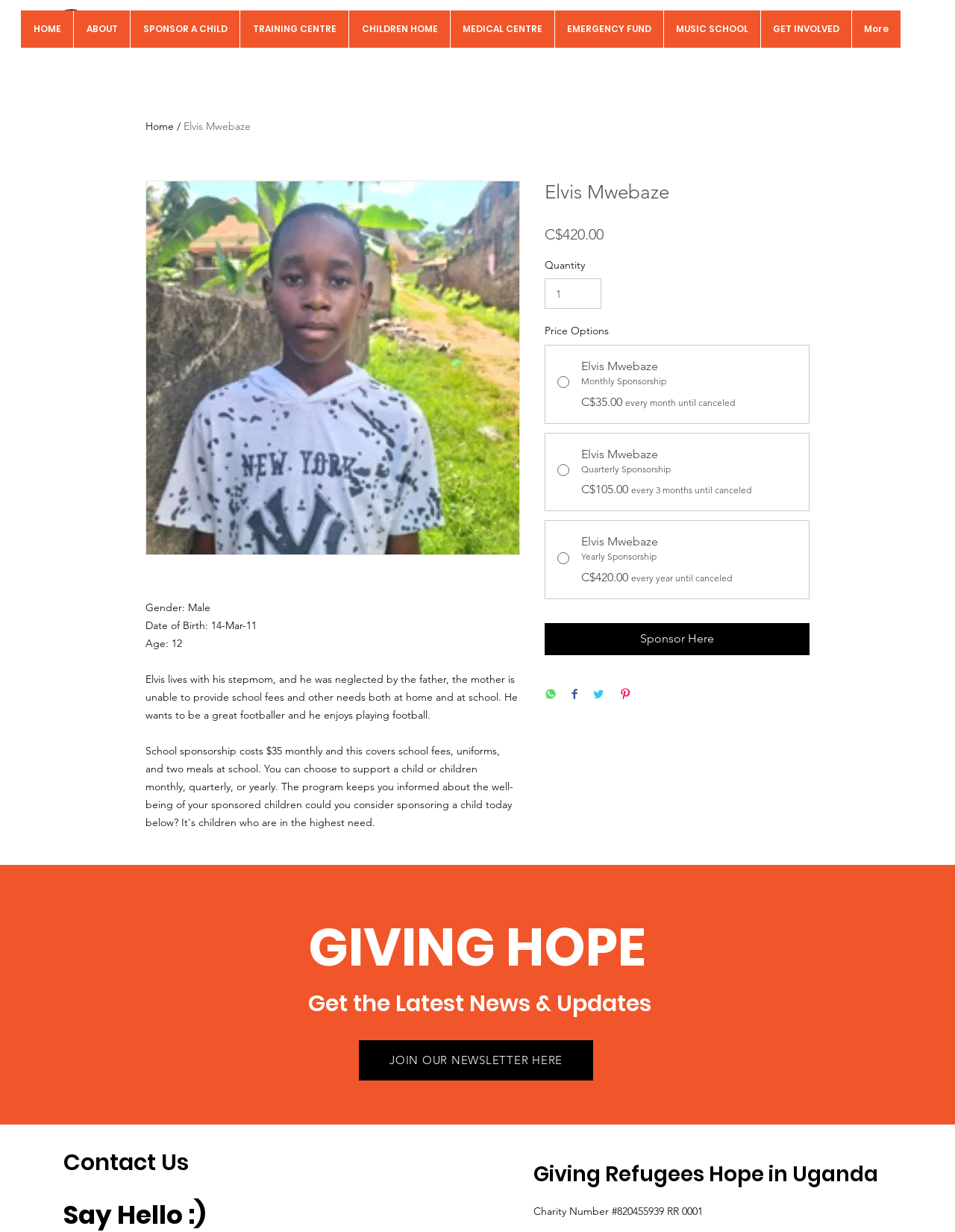What is the price of yearly sponsorship?
Give a single word or phrase as your answer by examining the image.

C$420.00